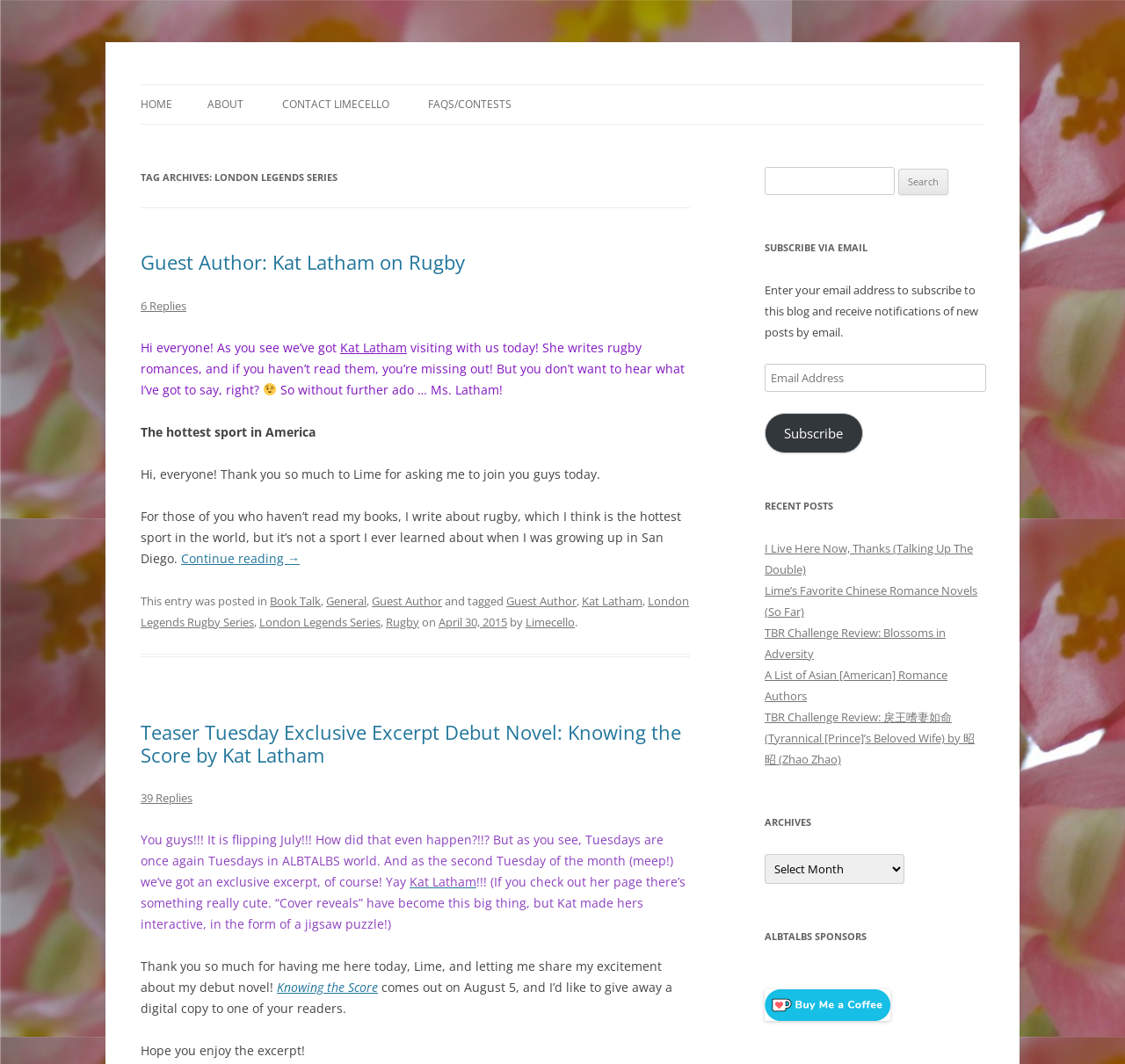Give a succinct answer to this question in a single word or phrase: 
What is the title of the debut novel mentioned in the post?

Knowing the Score